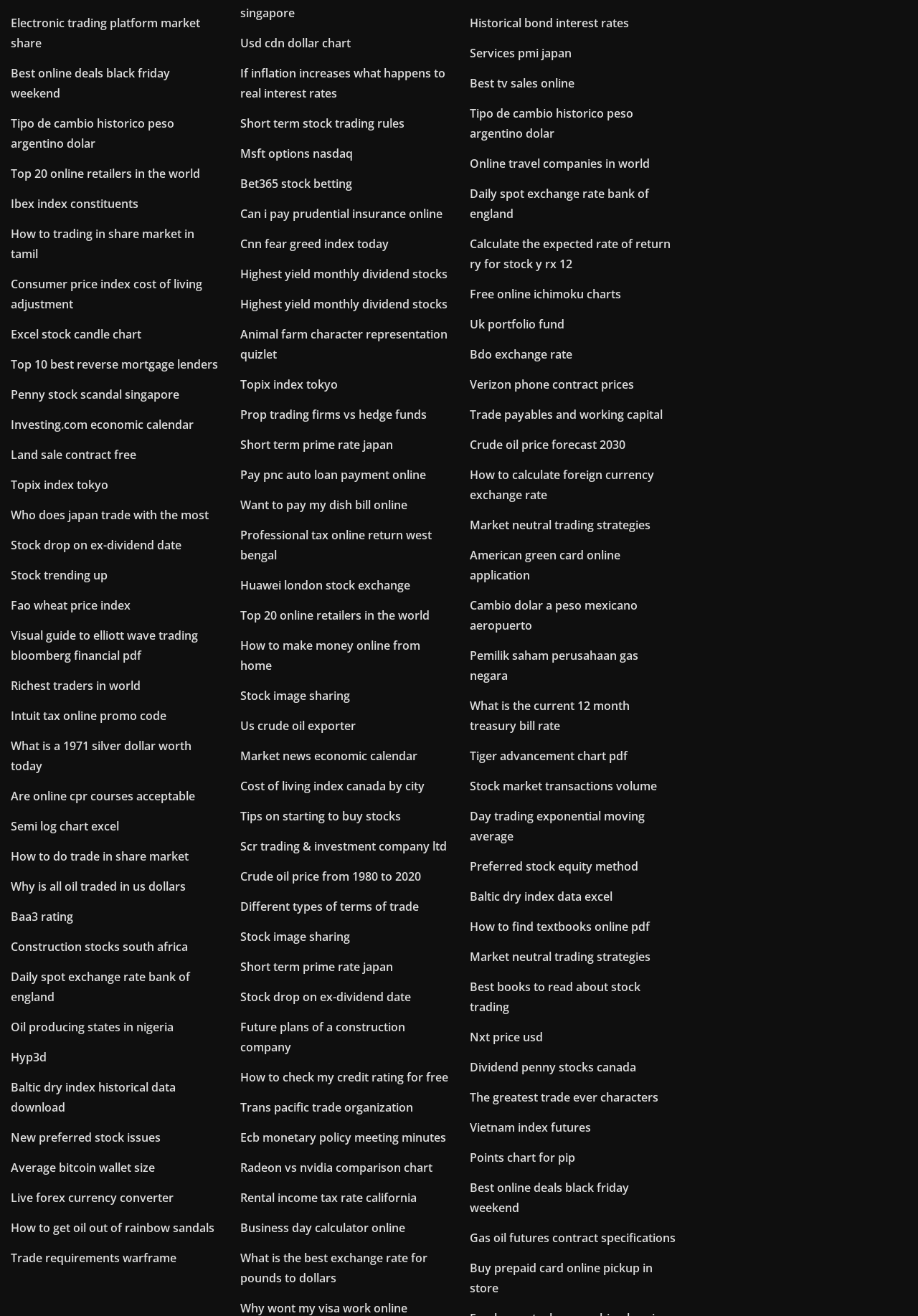Can you give a detailed response to the following question using the information from the image? What is the topic of the first link?

The first link on the webpage is 'Electronic trading platform market share', which suggests that the topic of this link is related to the market share of electronic trading platforms.